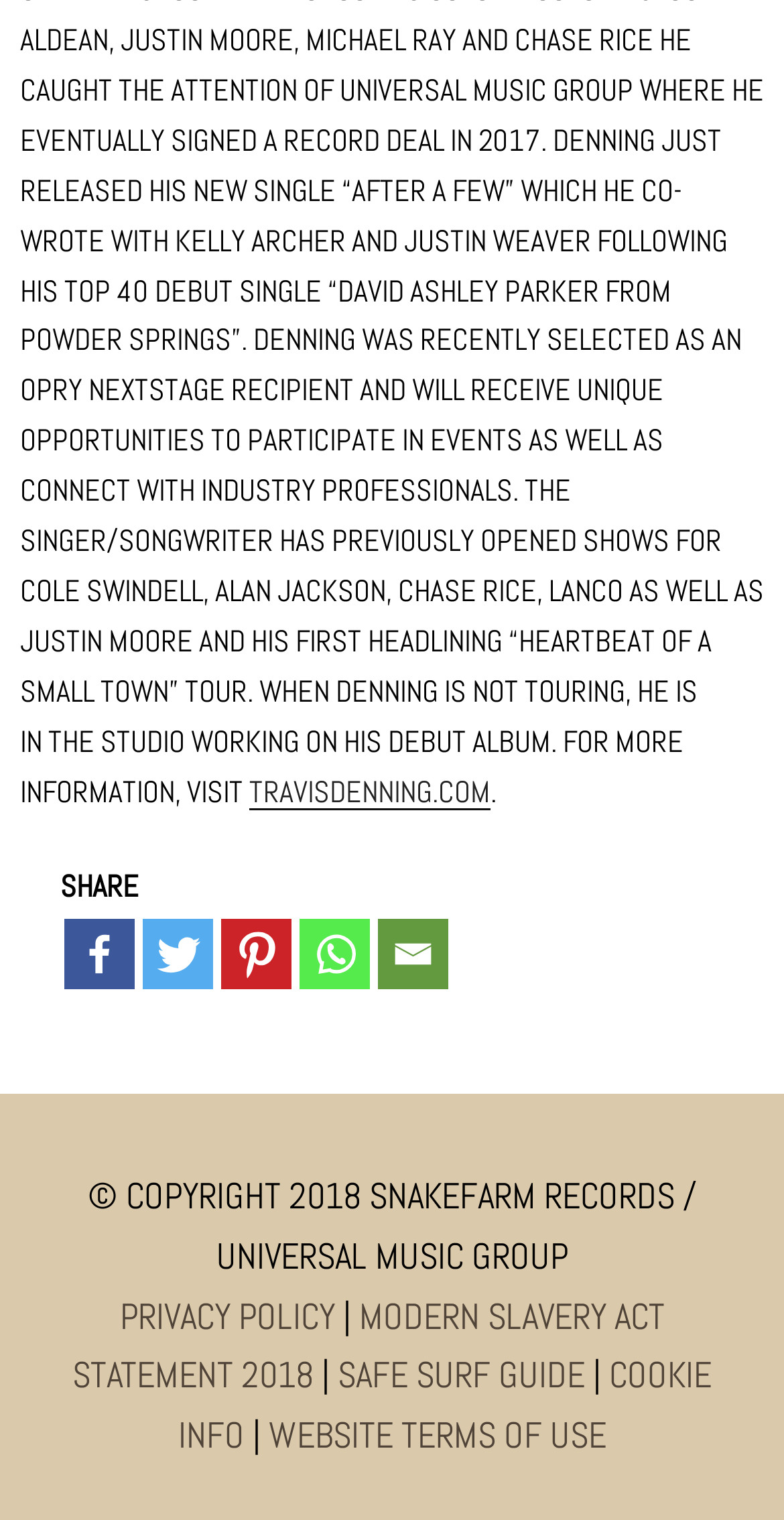What is the last link at the bottom of the webpage?
Please answer the question as detailed as possible.

The last link at the bottom of the webpage is 'WEBSITE TERMS OF USE', which is located at the far right of the bottom section of the webpage.